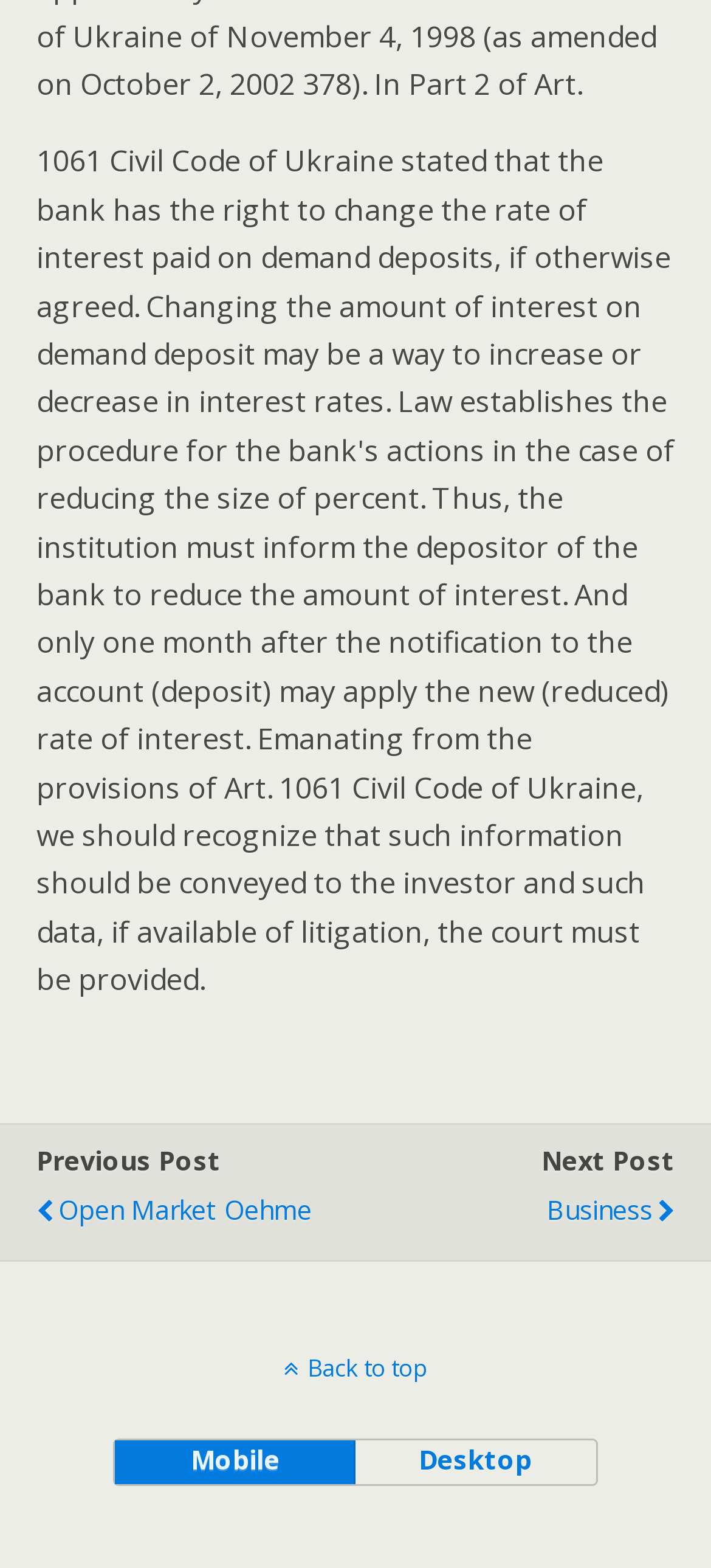How many links are there in the webpage?
Based on the image, provide a one-word or brief-phrase response.

3